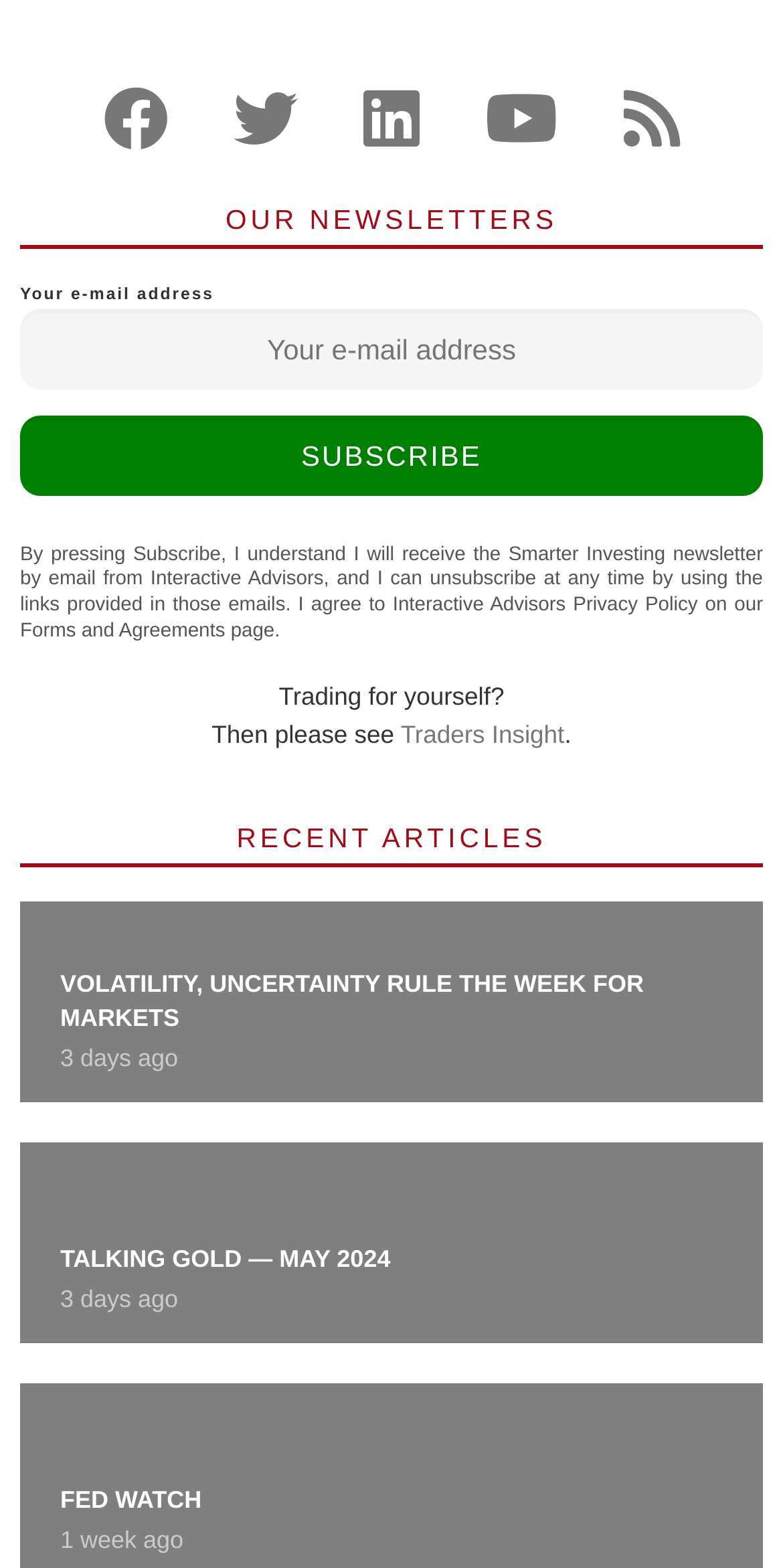Given the element description "Forms and Agreements", identify the bounding box of the corresponding UI element.

[0.026, 0.396, 0.288, 0.41]